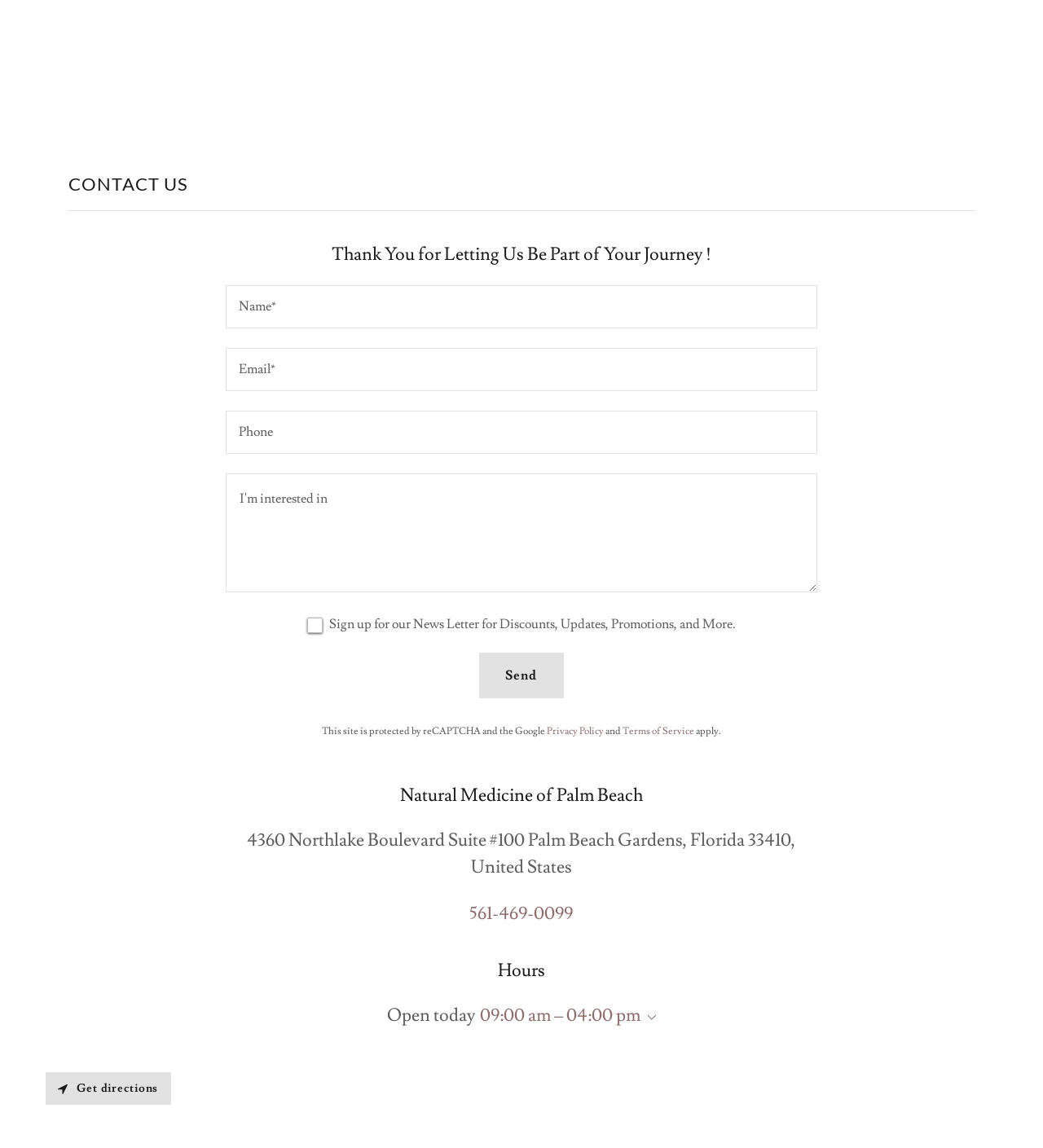Provide the bounding box coordinates of the HTML element this sentence describes: "Class Schedule". The bounding box coordinates consist of four float numbers between 0 and 1, i.e., [left, top, right, bottom].

None